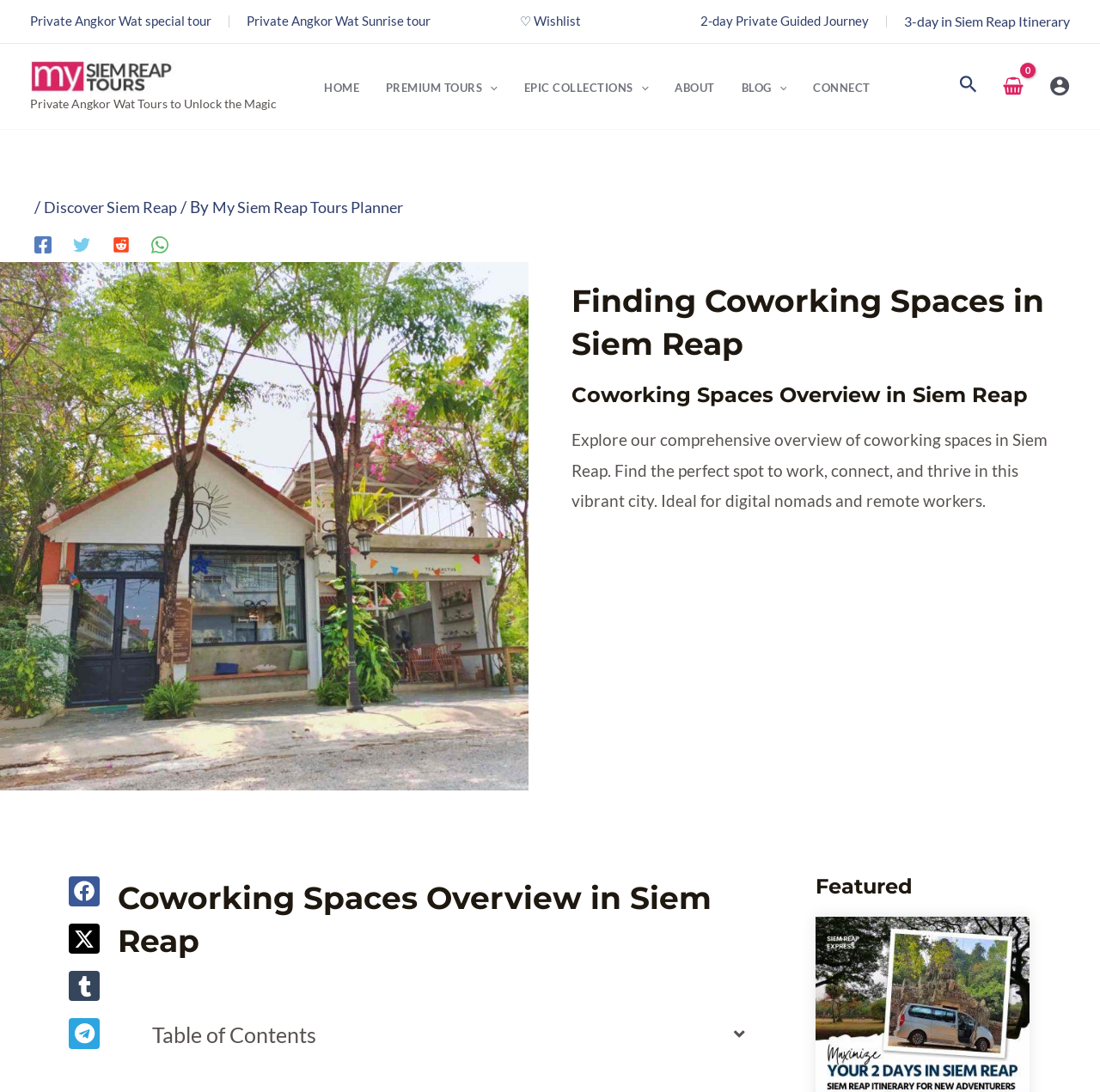Please locate and generate the primary heading on this webpage.

Finding Coworking Spaces in Siem Reap